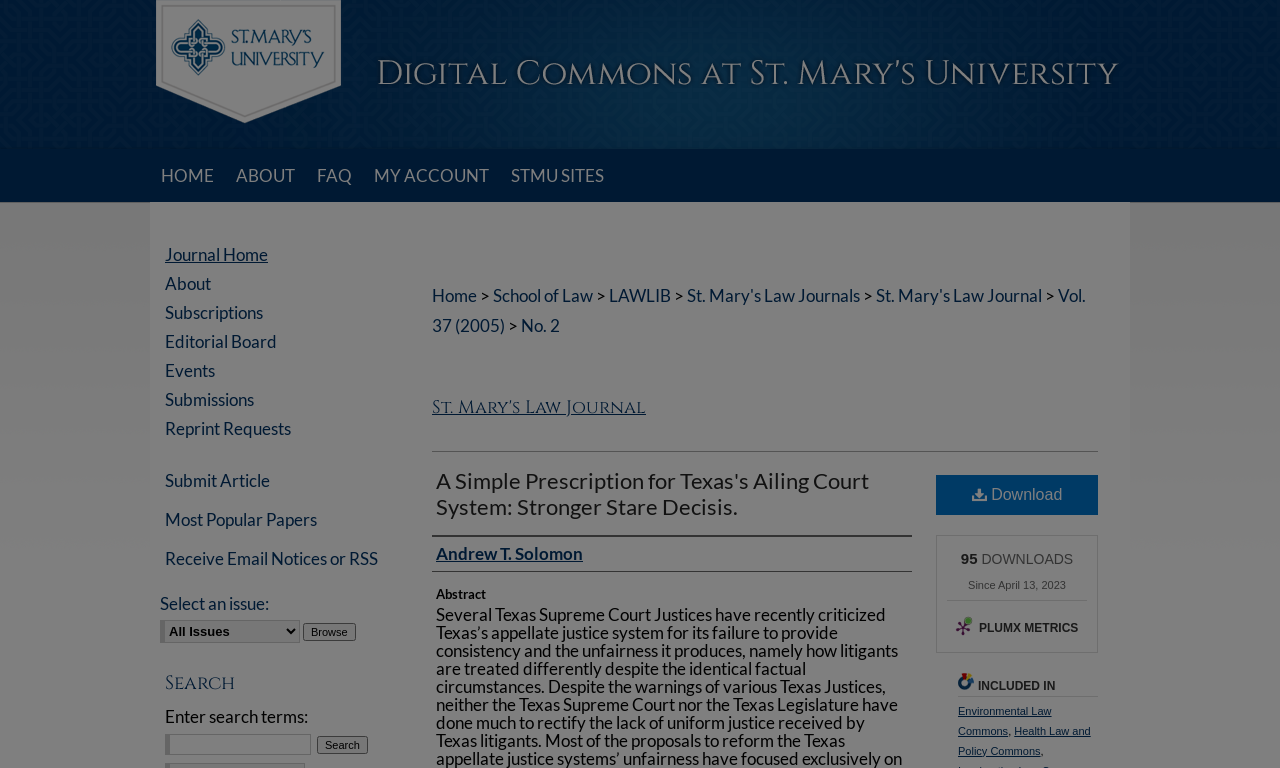What is the name of the journal?
Analyze the screenshot and provide a detailed answer to the question.

I found the answer by looking at the heading element with the text 'St. Mary's Law Journal' at coordinates [0.338, 0.515, 0.858, 0.546]. This heading is likely to be the title of the journal.